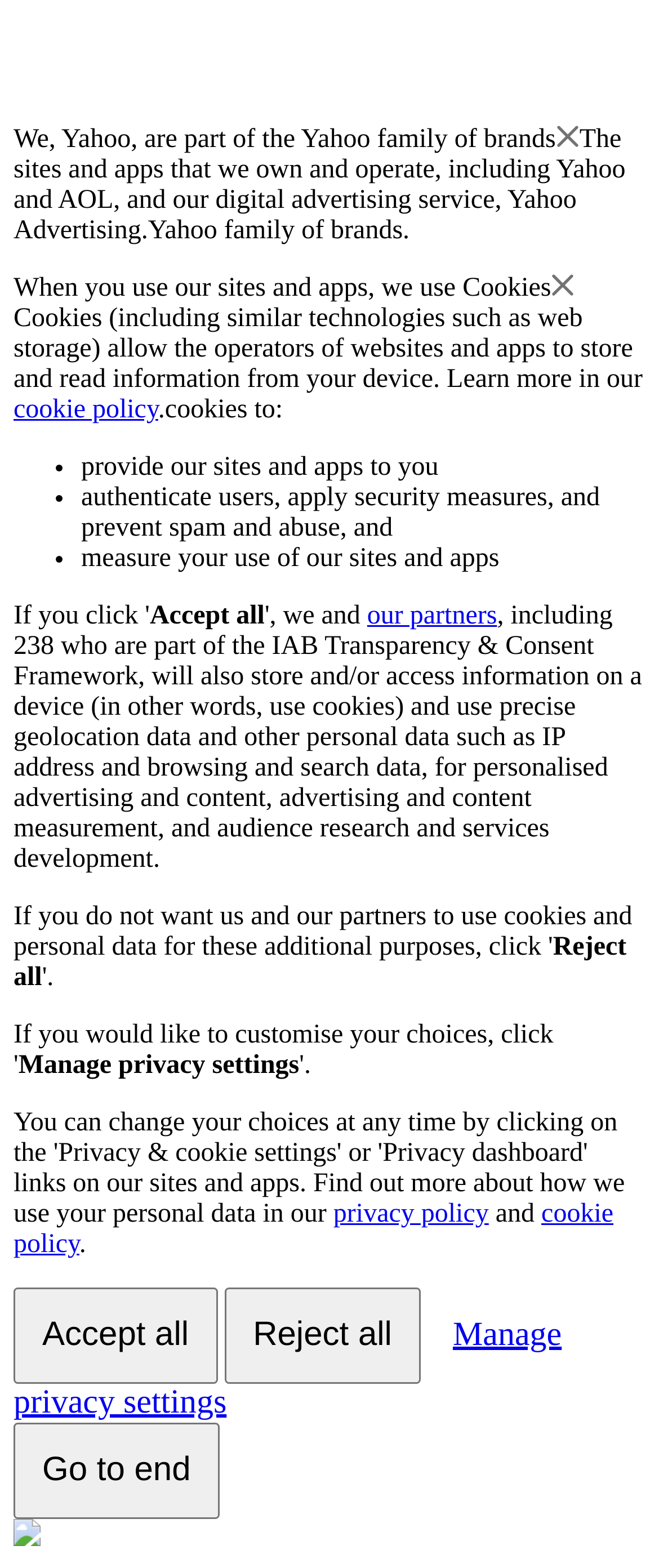Please find the bounding box for the UI component described as follows: "Manage privacy settings".

[0.021, 0.823, 0.852, 0.922]